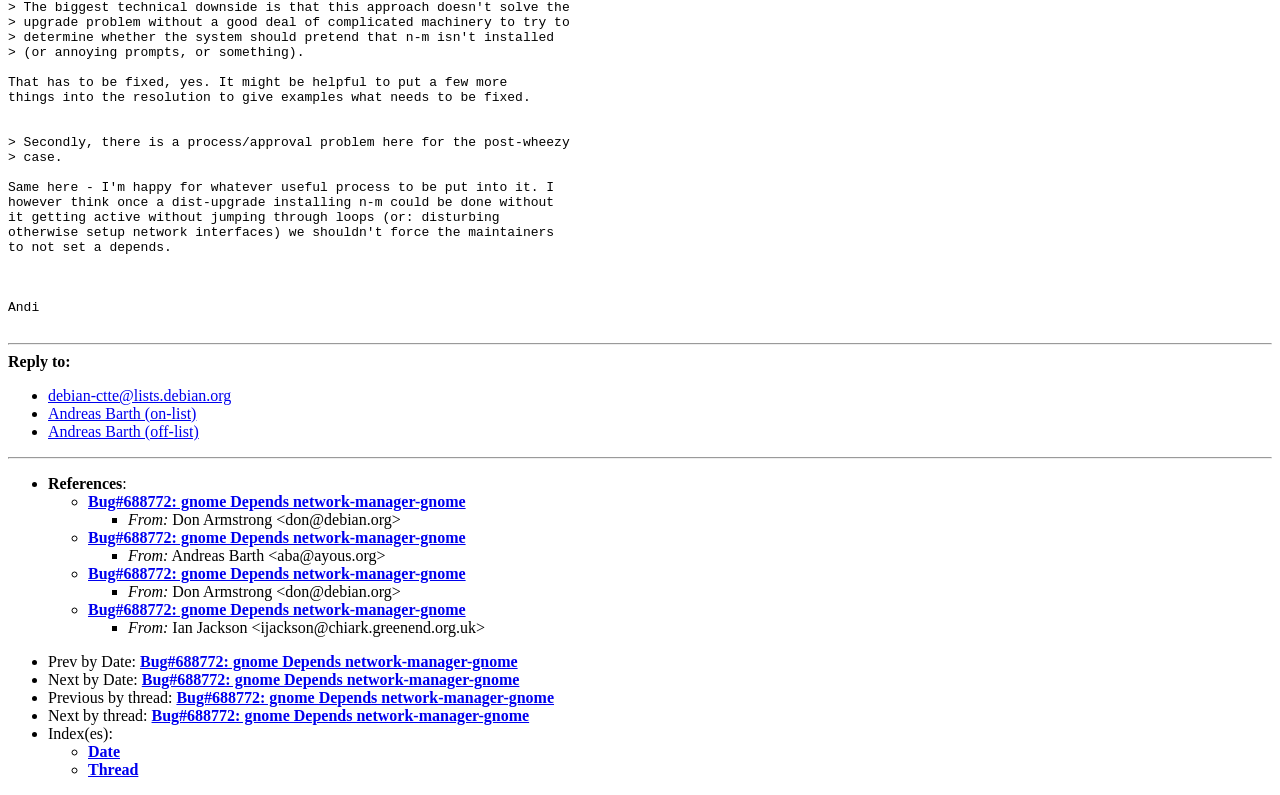Predict the bounding box for the UI component with the following description: "Andreas Barth (on-list)".

[0.038, 0.509, 0.153, 0.531]